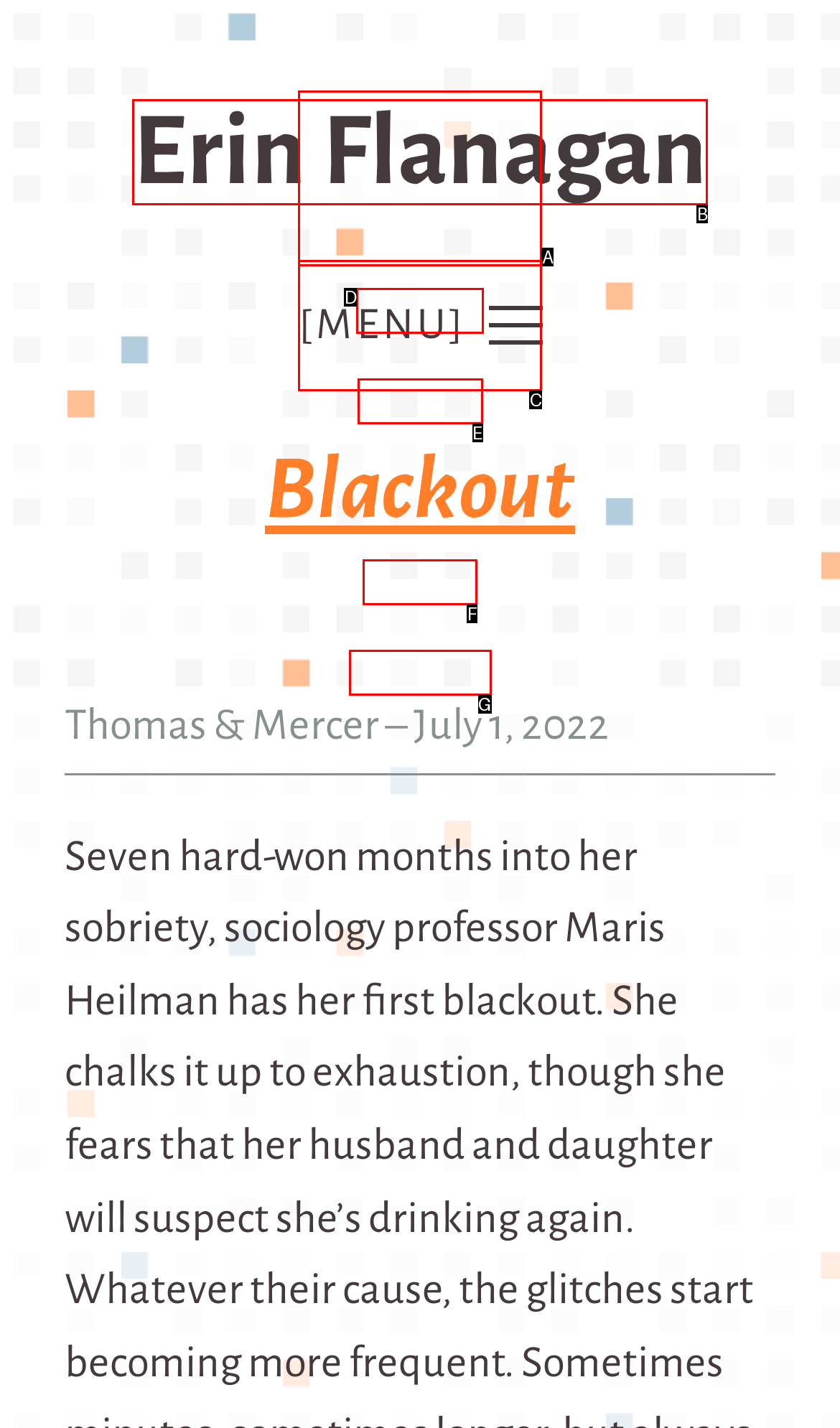Determine the HTML element that best aligns with the description: News
Answer with the appropriate letter from the listed options.

F